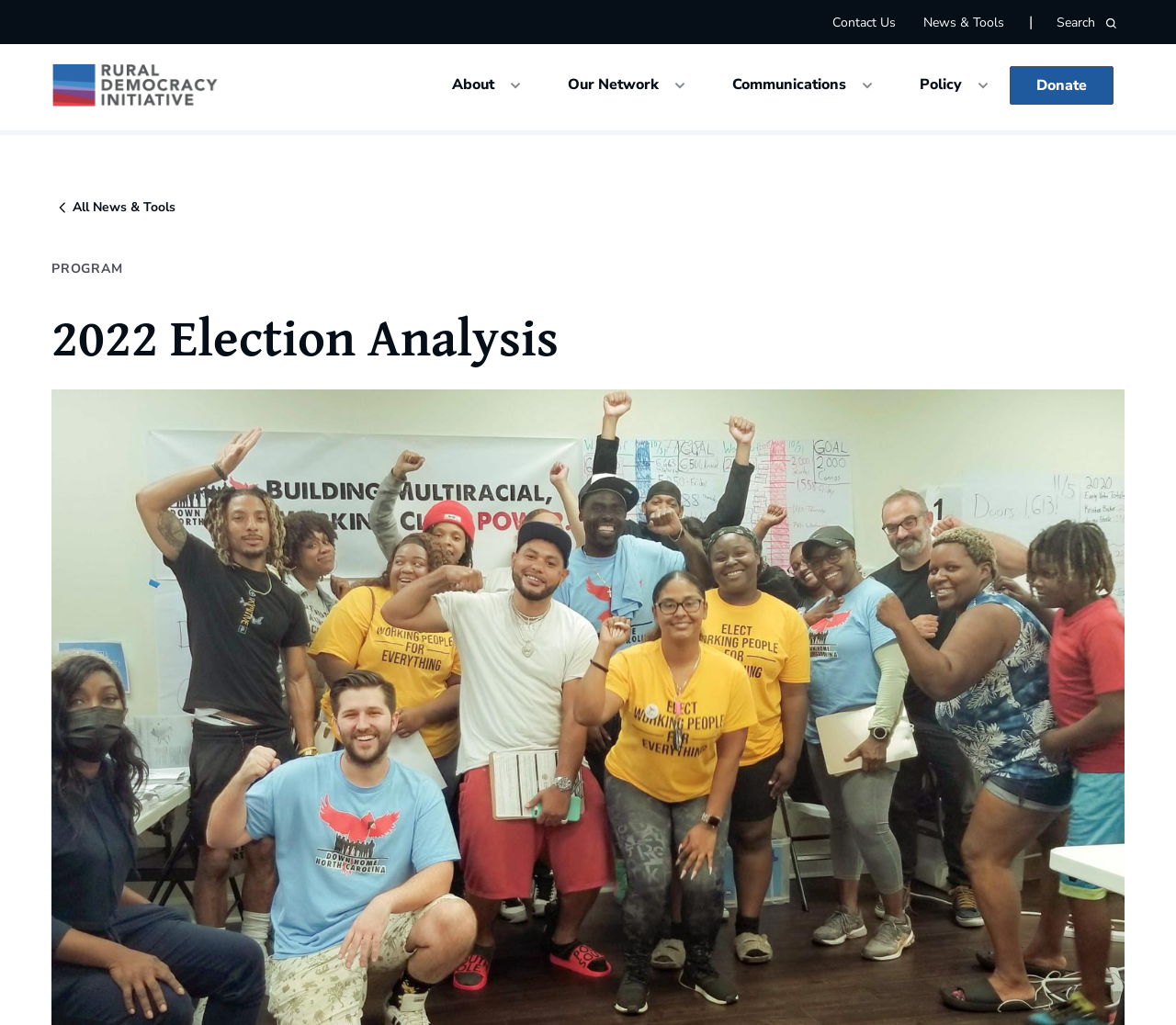Create a detailed summary of all the visual and textual information on the webpage.

The webpage is titled "2022 Election Analysis - Rural Democracy Initiative". At the top right corner, there are four links: "Contact Us", "News & Tools", a separator "|" and "Search", with a small magnifying glass icon next to the "Search" link. 

Below these links, there is a main navigation menu that spans the entire width of the page. The menu contains five links: "Rural Democracy Initiative" with a logo image, "About", "Our Network", "Communications", and "Policy", all of which have dropdown menus. The "Donate" link is located at the far right of the menu.

On the main content area, there is a section with a heading "2022 Election Analysis" that takes up most of the width. Above this heading, there is a link "All News & Tools" with a small icon, and a text "PROGRAM" that seems to be a category or section title.